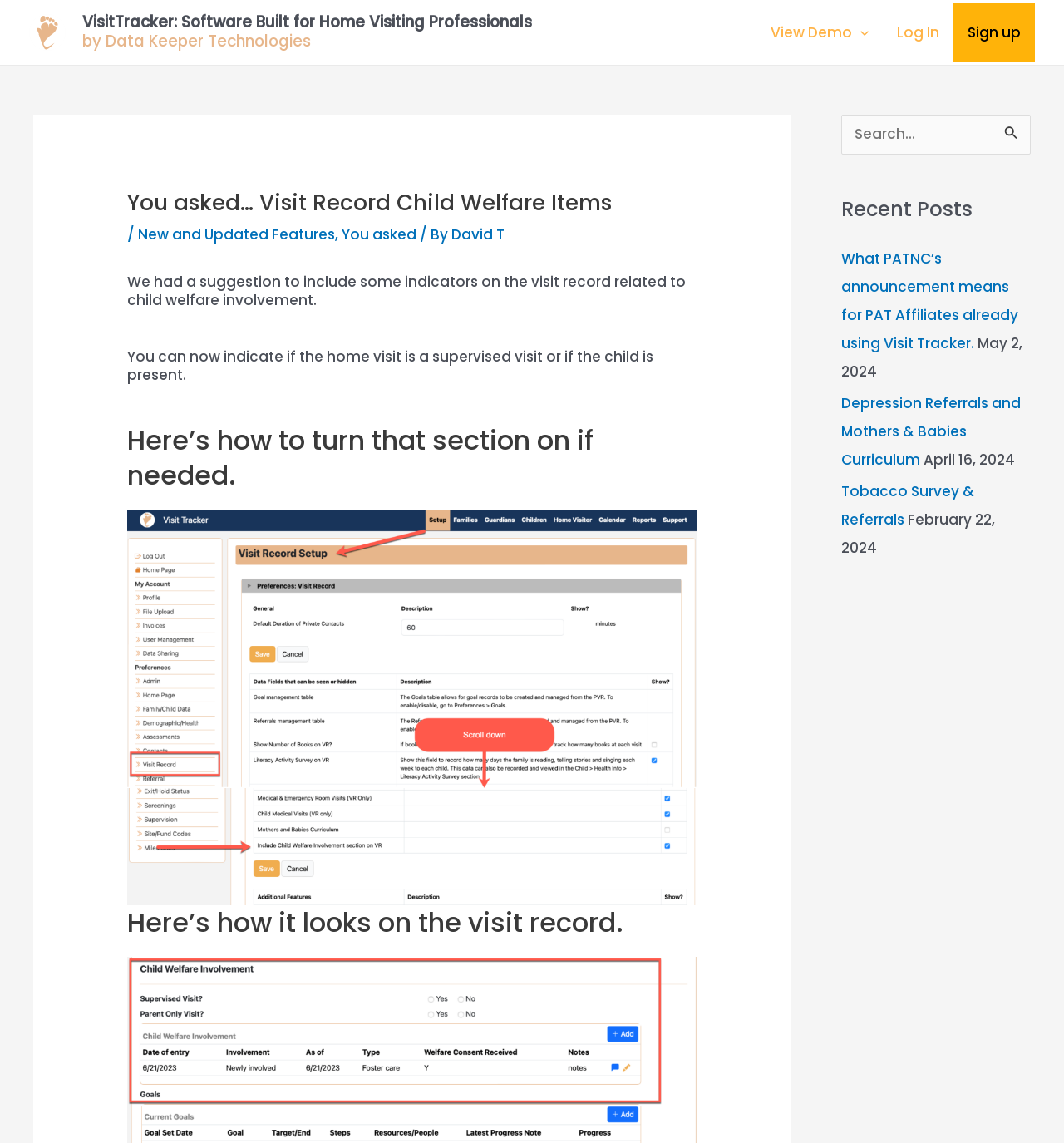What is the purpose of the search box?
Analyze the image and provide a thorough answer to the question.

The answer can be found in the search element which contains a StaticText element with the text 'Search for:' and a searchbox element, indicating that the purpose of the search box is to search for something.